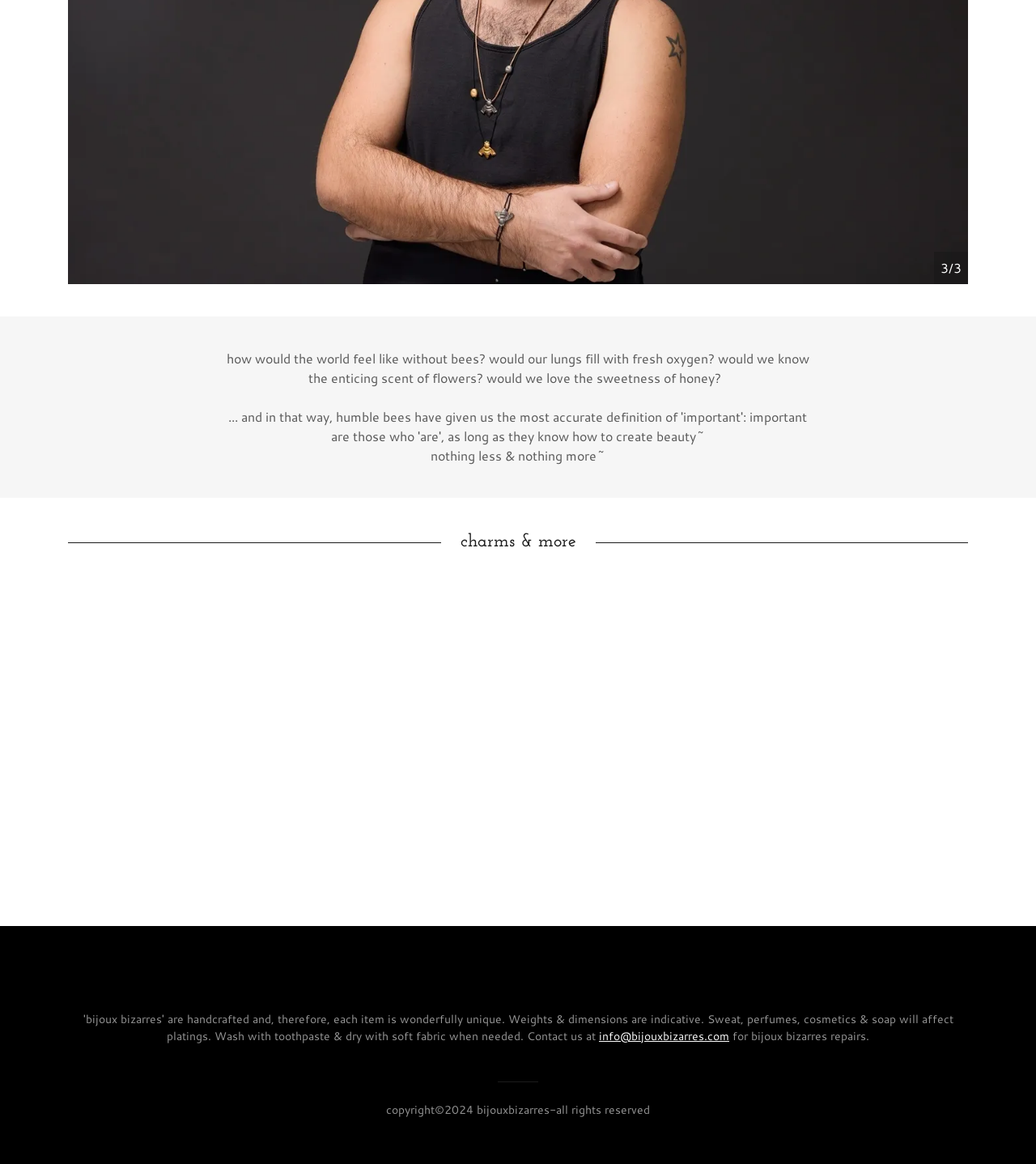Given the following UI element description: "info@bijouxbizarres.com", find the bounding box coordinates in the webpage screenshot.

[0.578, 0.883, 0.704, 0.897]